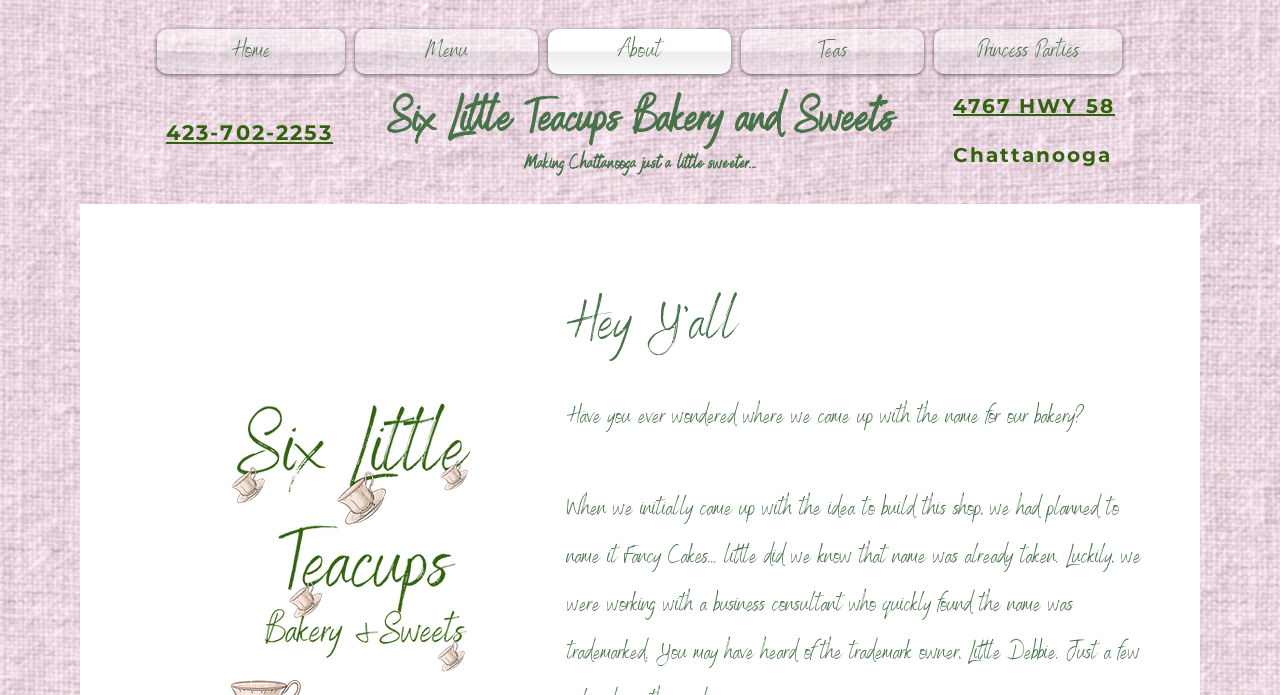Can you find the bounding box coordinates for the UI element given this description: "4767 HWY 58"? Provide the coordinates as four float numbers between 0 and 1: [left, top, right, bottom].

[0.745, 0.135, 0.871, 0.17]